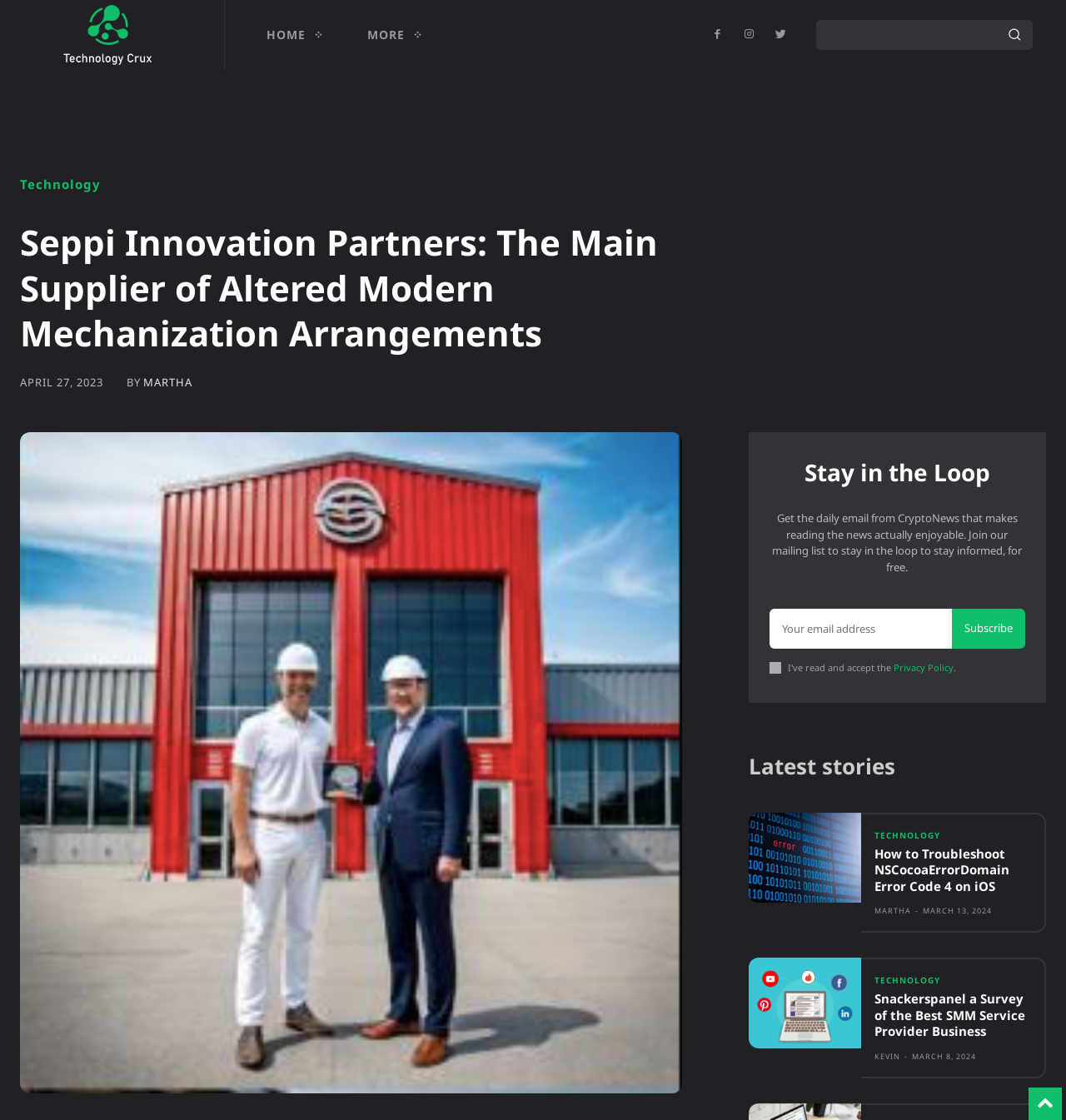Find the bounding box coordinates of the area to click in order to follow the instruction: "Visit the Technology page".

[0.019, 0.159, 0.095, 0.17]